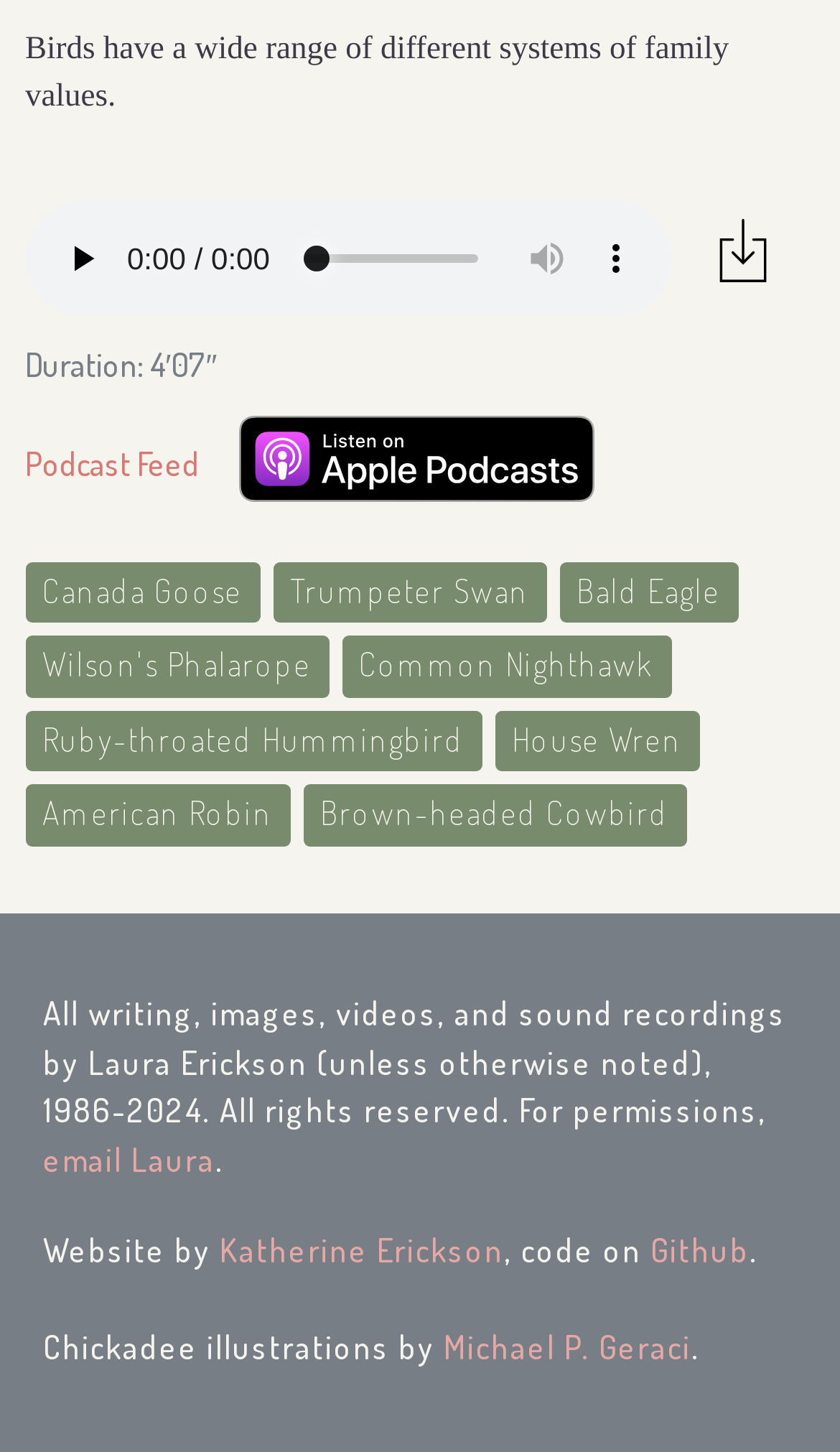Identify the bounding box coordinates for the element you need to click to achieve the following task: "contact Laura via email". Provide the bounding box coordinates as four float numbers between 0 and 1, in the form [left, top, right, bottom].

[0.051, 0.785, 0.256, 0.813]